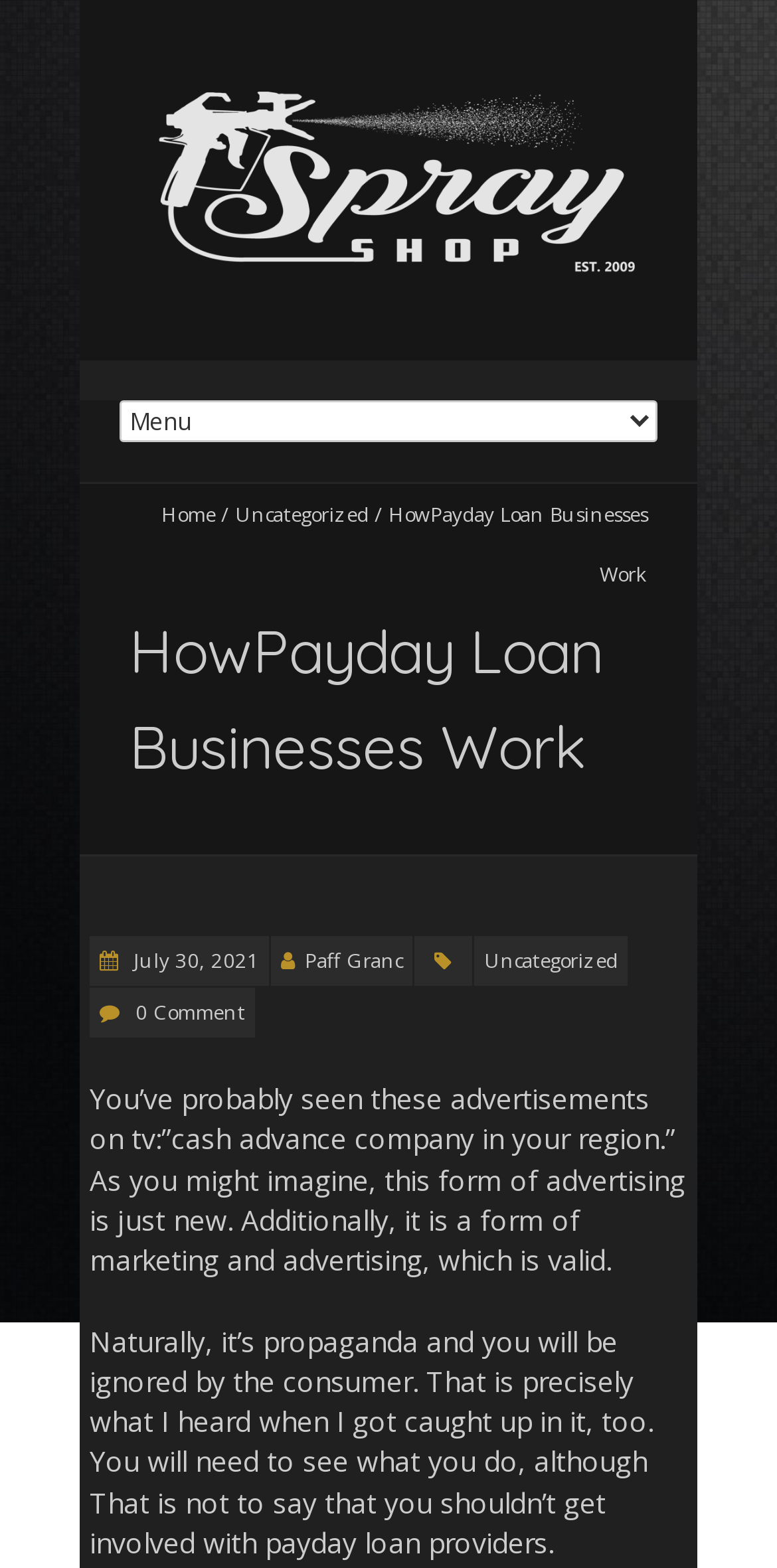Detail the features and information presented on the webpage.

The webpage is about payday loan businesses, with the title "How Payday Loan Businesses Work" prominently displayed at the top. Below the title, there is a navigation menu with links to "Home" and "Uncategorized" categories, separated by a slash. 

On the top right corner, there is a logo of "SPRAY SHOP USA" which is also a clickable link. Below the logo, there is a combobox that allows users to select options, although it is not expanded by default.

The main content of the webpage is a blog post or article that discusses how payday loan businesses work. The article is divided into paragraphs, with the first paragraph starting with "You've probably seen these advertisements on tv..." and continuing to explain the marketing strategies used by payday loan companies. The text is arranged in a single column, with no images or other multimedia elements interrupting the flow of the text.

At the top of the article, there is a heading that repeats the title "How Payday Loan Businesses Work". Below the article, there are links to the author "Paff Granc" and the date of publication "July 30, 2021". There is also a category label "Uncategorized" and a comment count "0 Comment".